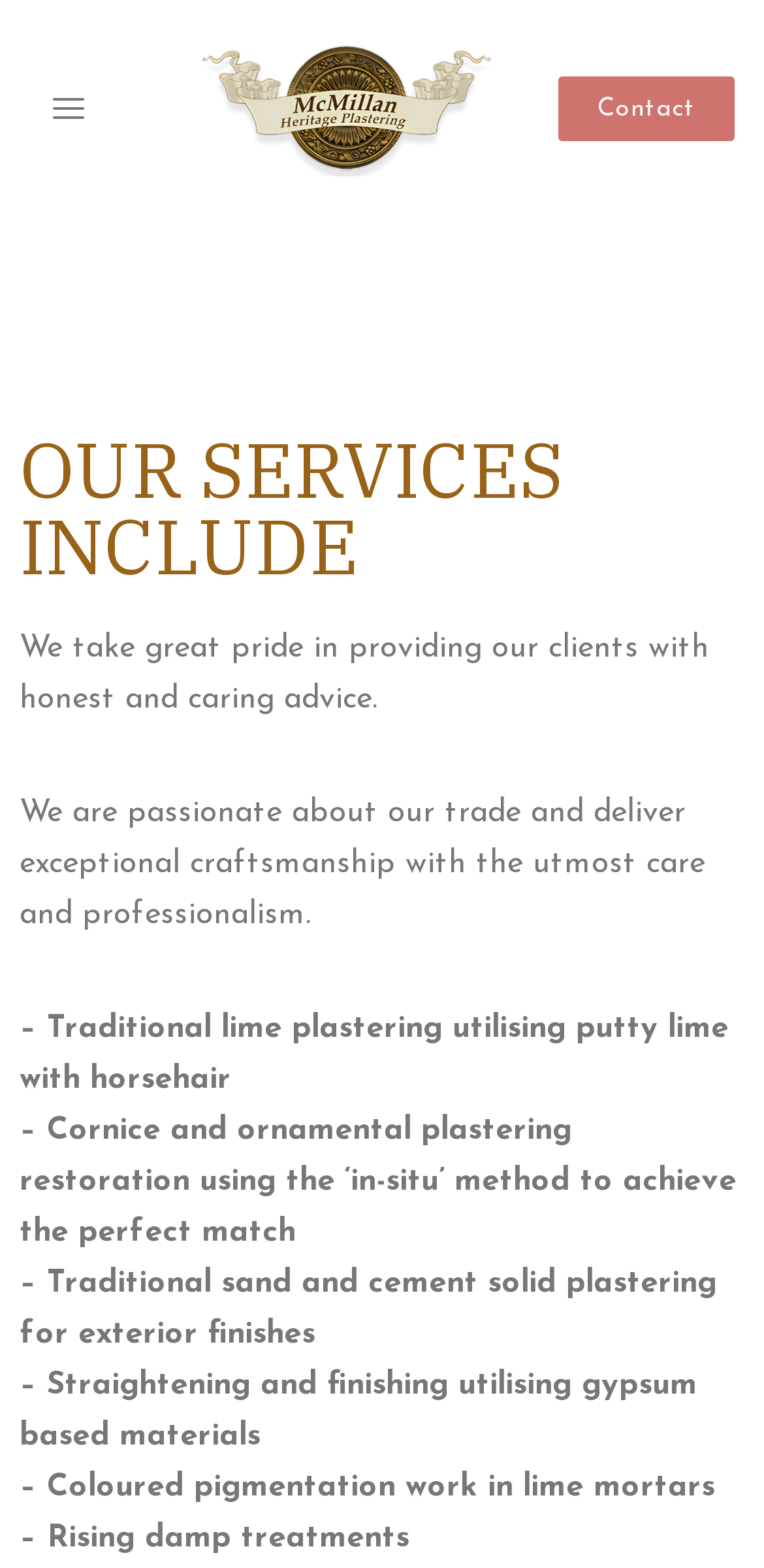Please answer the following question using a single word or phrase: 
What is the focus of Mcmillan Heritage's work?

Honest and caring advice